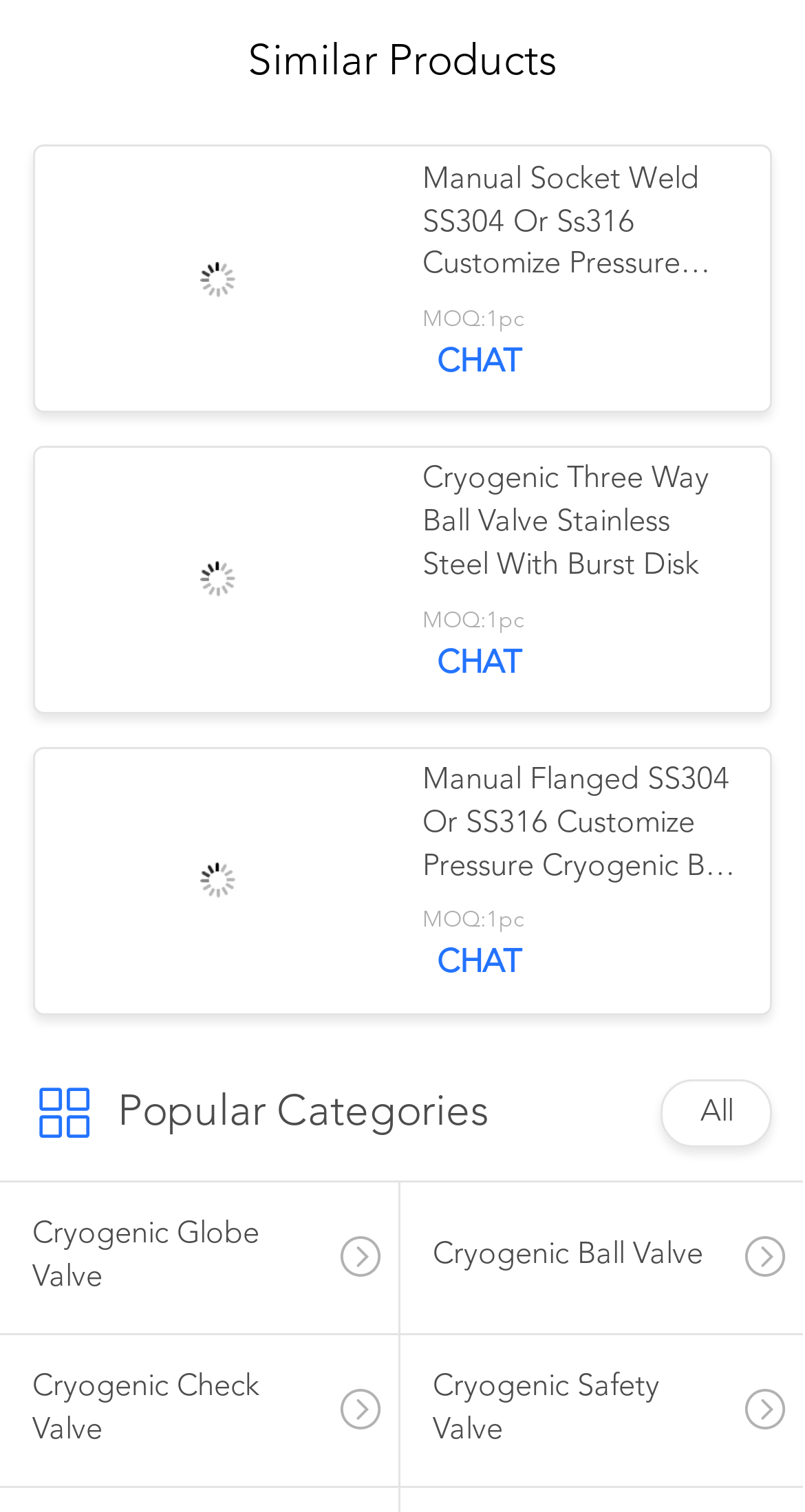How many categories are listed under Popular Categories?
Look at the image and provide a short answer using one word or a phrase.

4